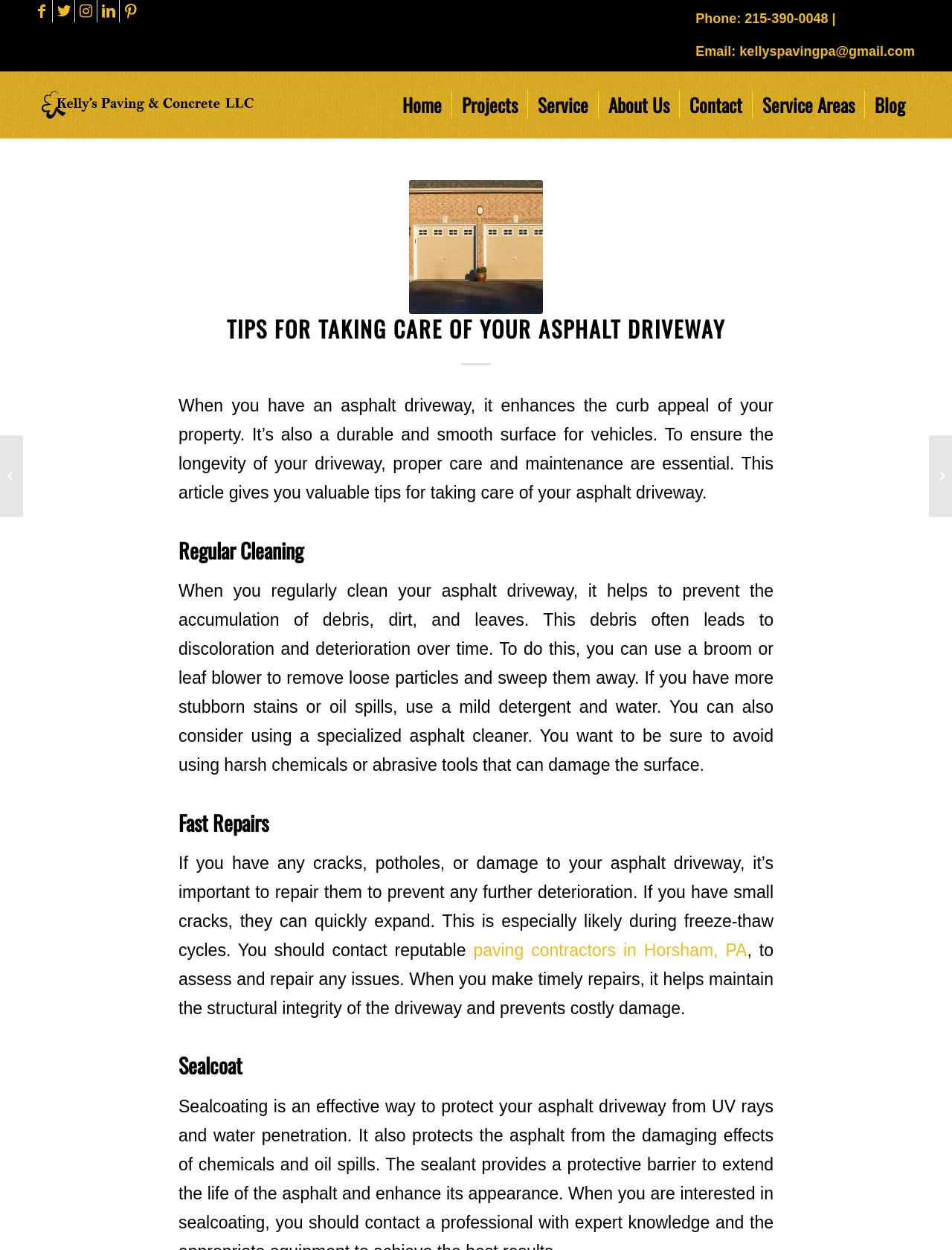Your task is to find and give the main heading text of the webpage.

TIPS FOR TAKING CARE OF YOUR ASPHALT DRIVEWAY